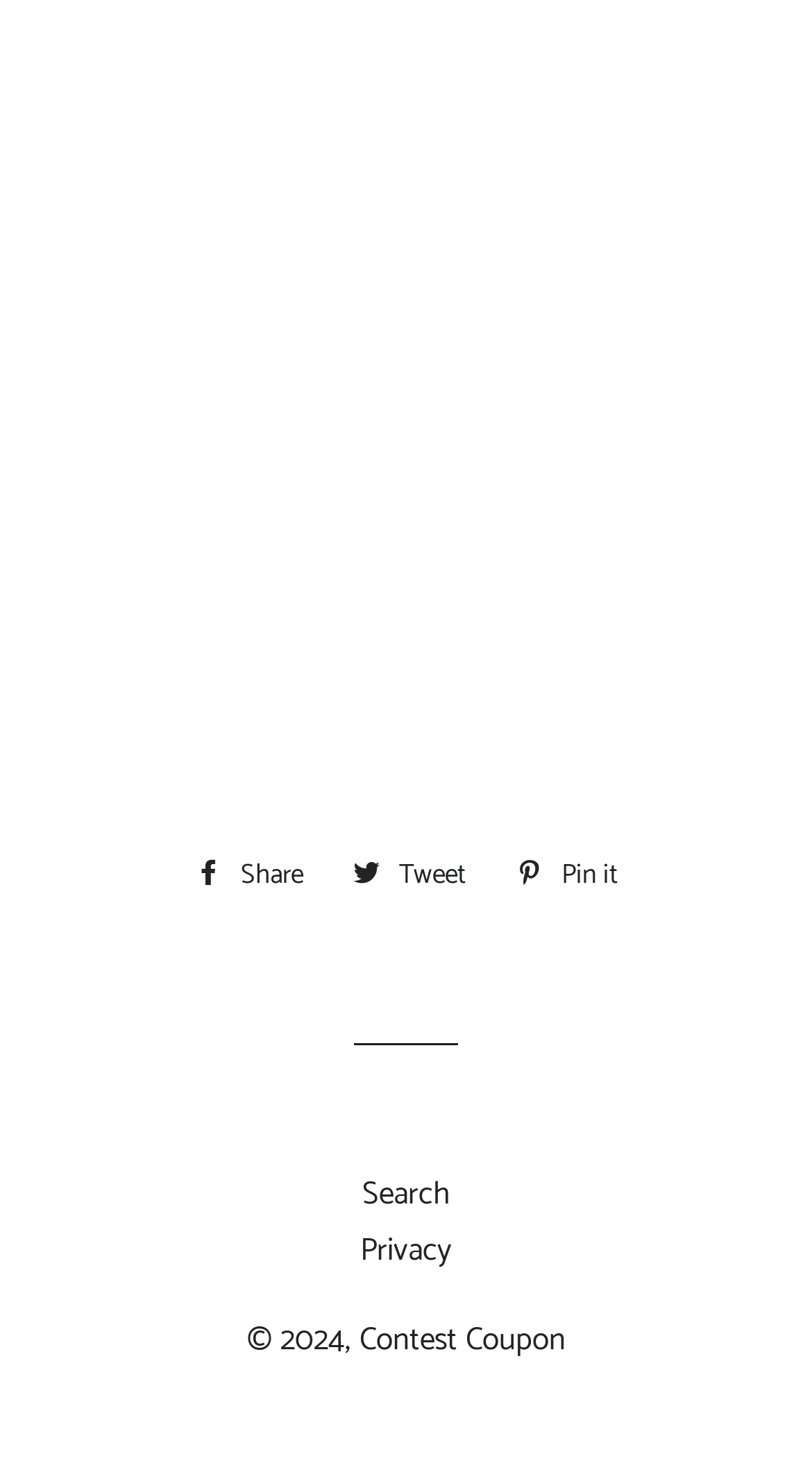Please look at the image and answer the question with a detailed explanation: What is the purpose of the top three links?

The top three links are 'Share on Facebook', 'Tweet on Twitter', and 'Pin on Pinterest', which suggests that the purpose of these links is to share content on social media platforms.